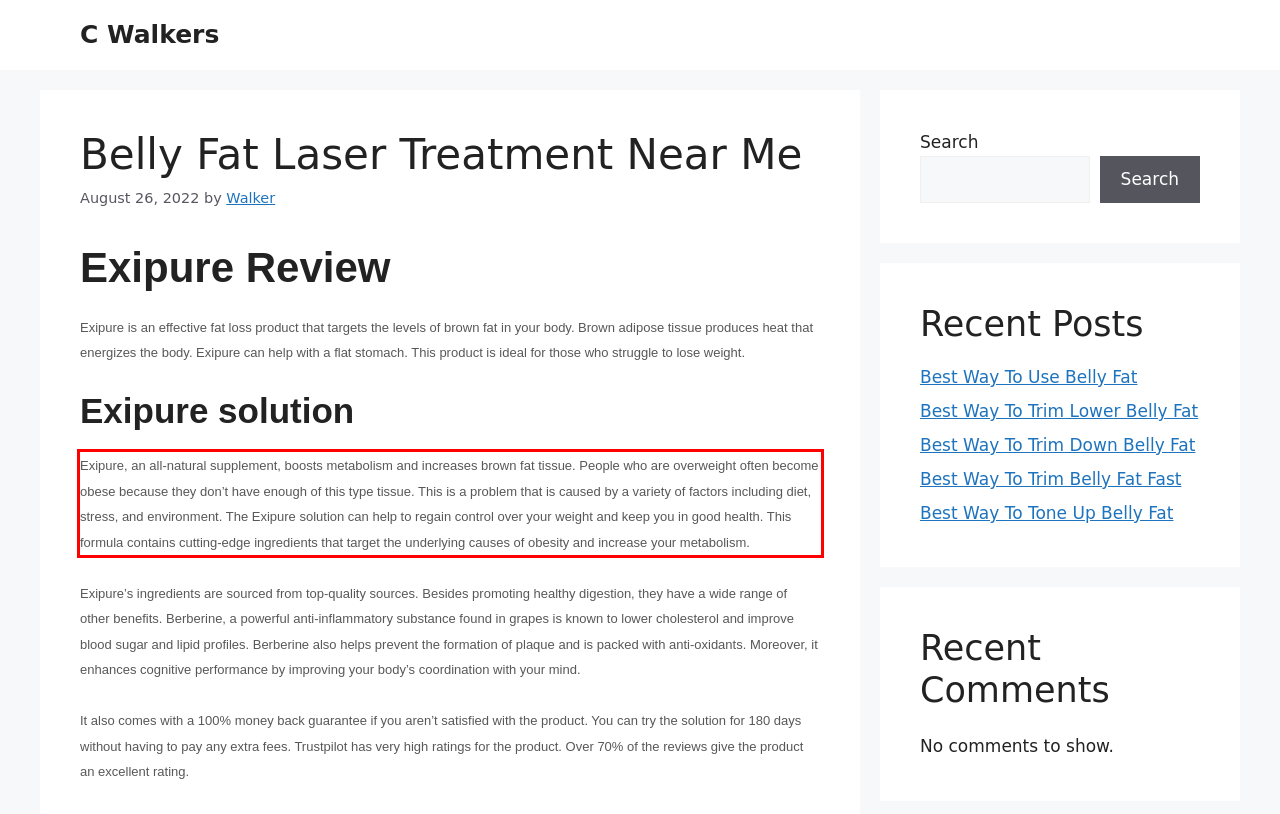You are given a screenshot with a red rectangle. Identify and extract the text within this red bounding box using OCR.

Exipure, an all-natural supplement, boosts metabolism and increases brown fat tissue. People who are overweight often become obese because they don’t have enough of this type tissue. This is a problem that is caused by a variety of factors including diet, stress, and environment. The Exipure solution can help to regain control over your weight and keep you in good health. This formula contains cutting-edge ingredients that target the underlying causes of obesity and increase your metabolism.